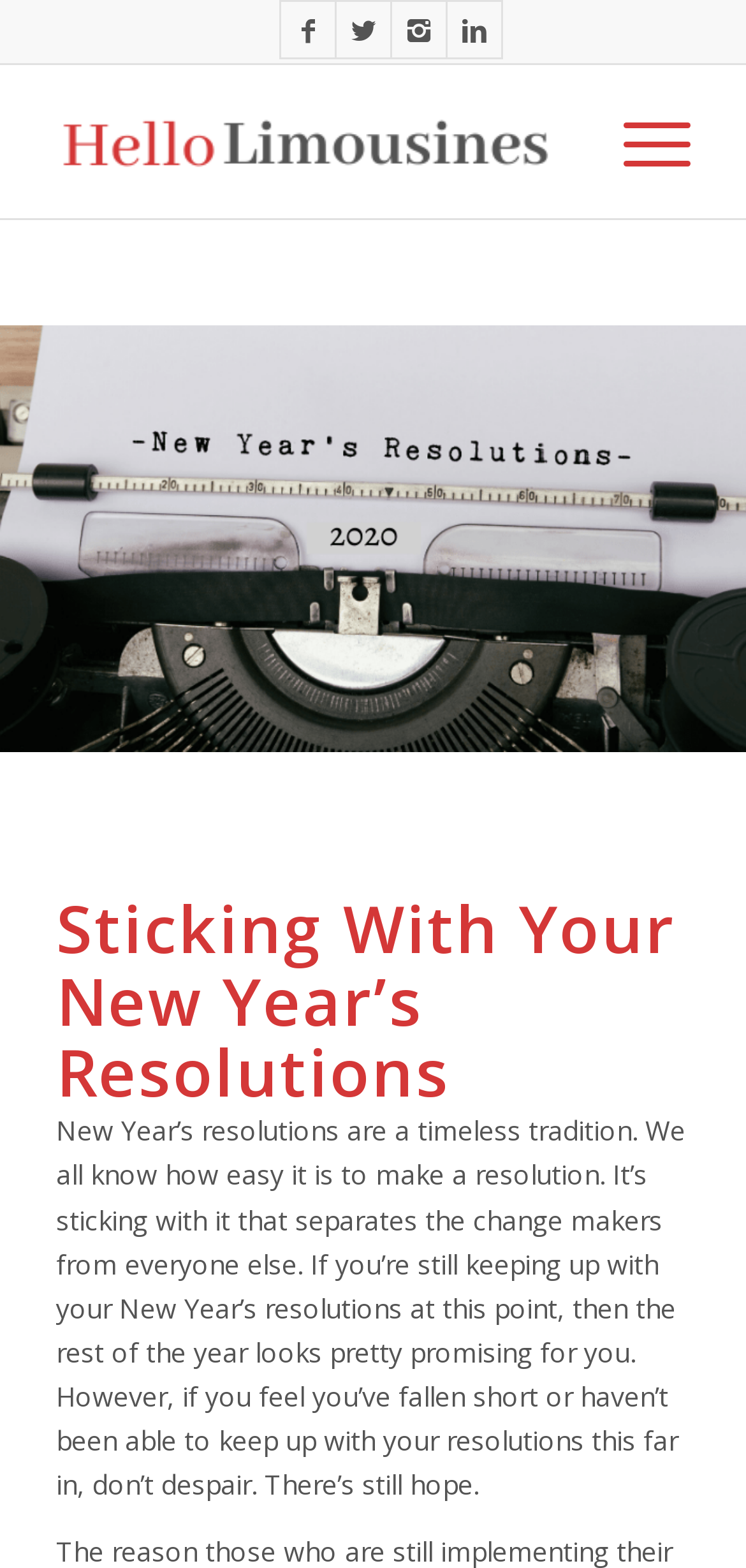Identify the bounding box coordinates for the UI element described as: "Menu Menu".

[0.784, 0.042, 0.925, 0.139]